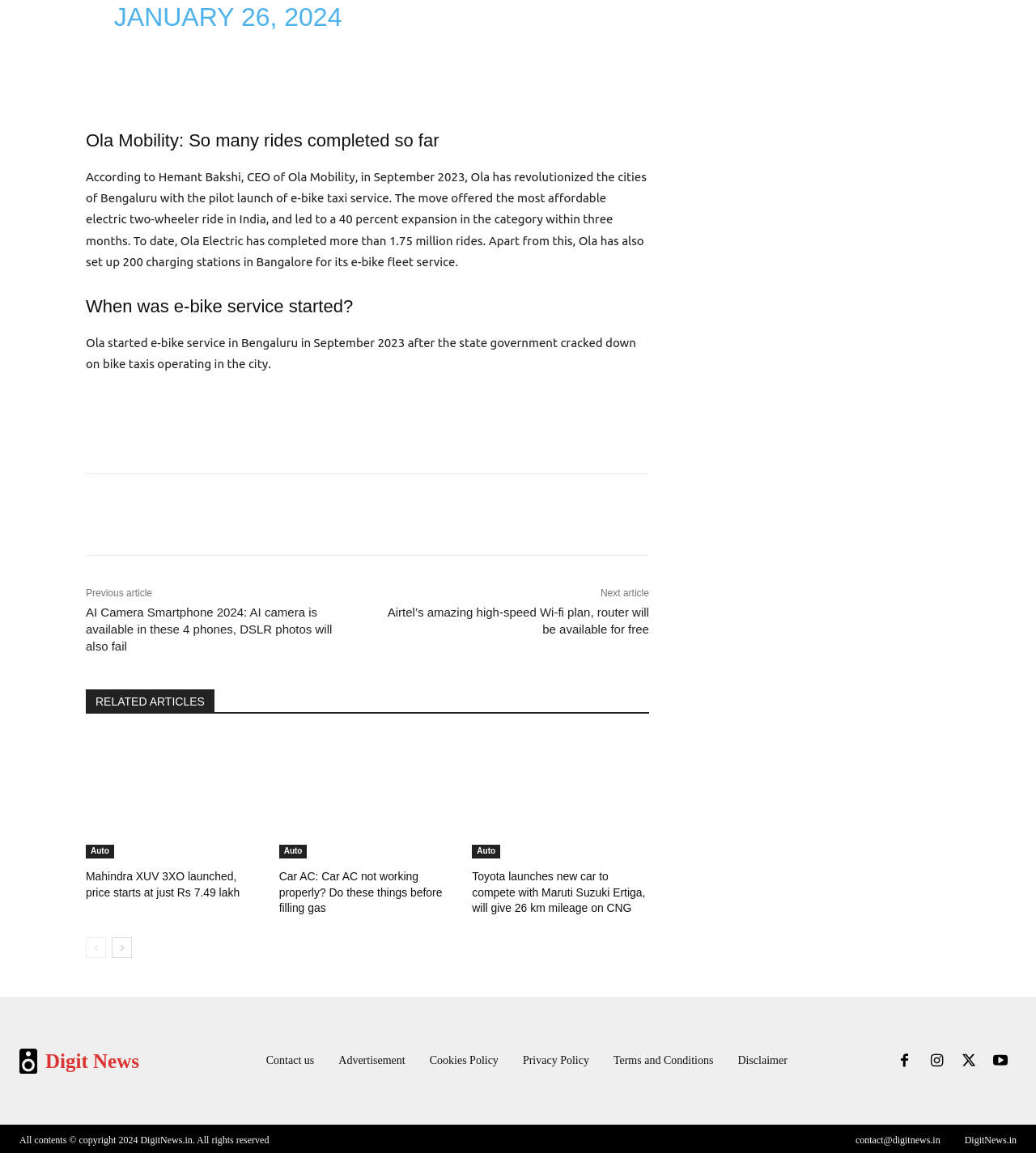Identify the bounding box coordinates for the region of the element that should be clicked to carry out the instruction: "Read the article 'Ola Mobility: So many rides completed so far'". The bounding box coordinates should be four float numbers between 0 and 1, i.e., [left, top, right, bottom].

[0.083, 0.112, 0.627, 0.133]